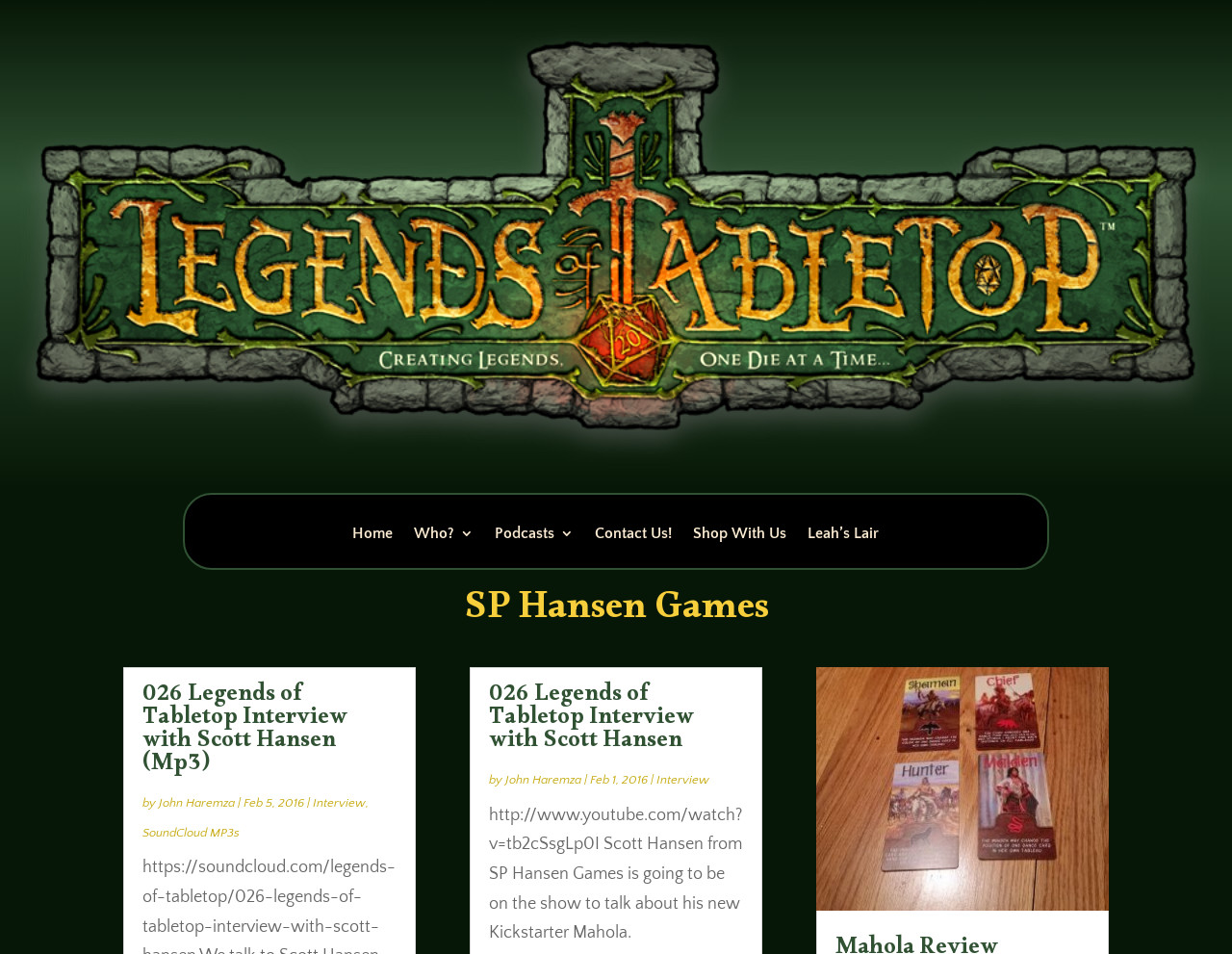Please determine the bounding box coordinates for the element with the description: "Interview".

[0.533, 0.81, 0.576, 0.825]